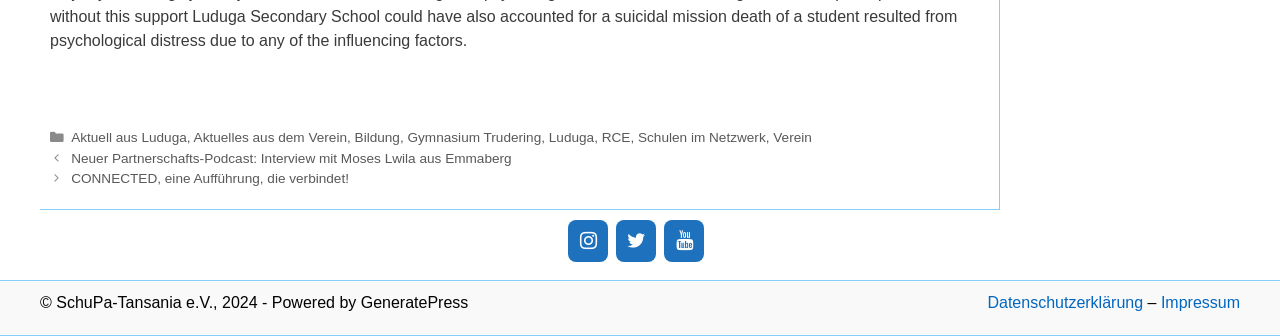Please respond to the question using a single word or phrase:
How many links are in the footer?

13